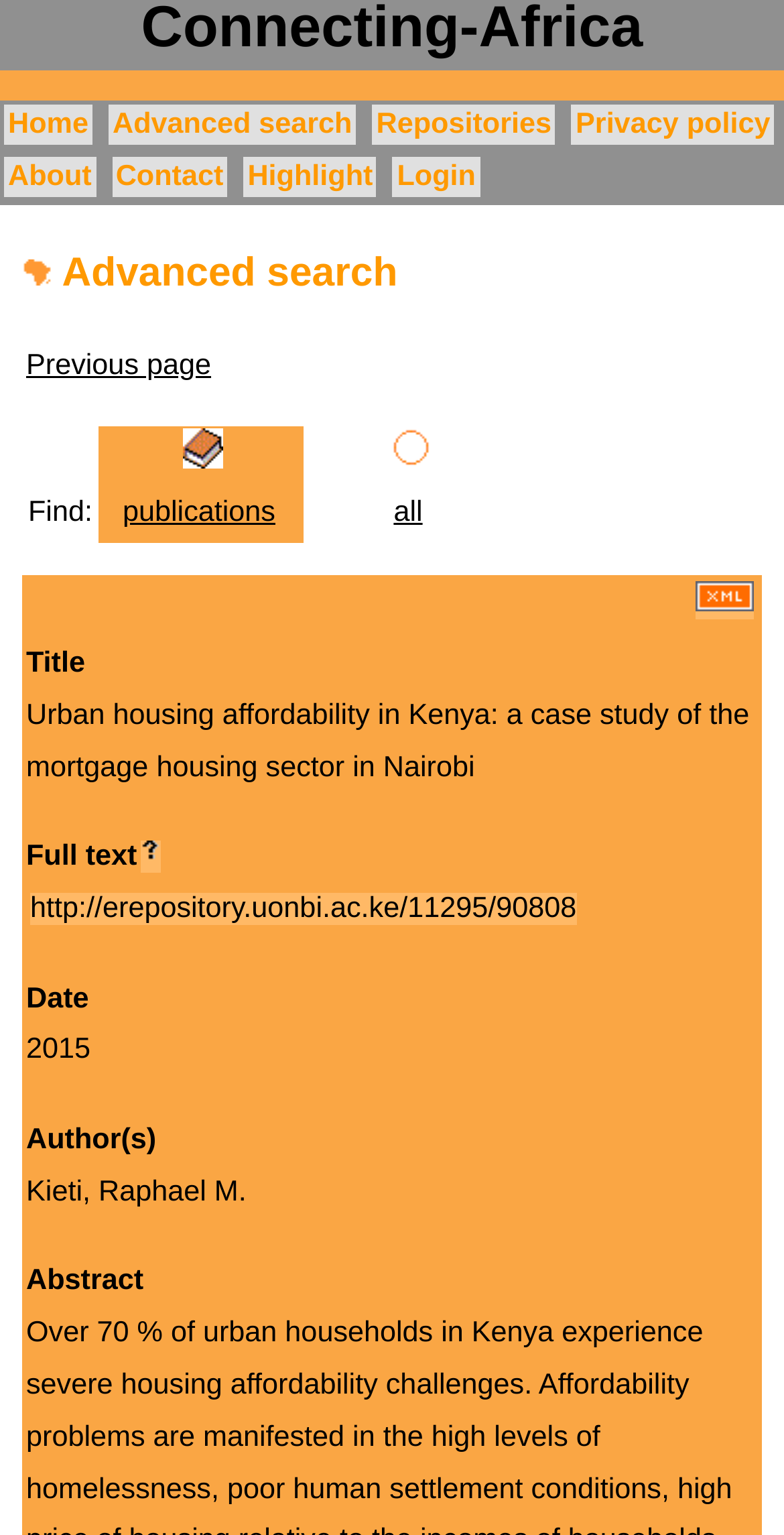What is the publication date of the first search result?
Refer to the image and provide a thorough answer to the question.

I looked at the table cell containing the date information of the first search result, and it says 'Date 2015'.